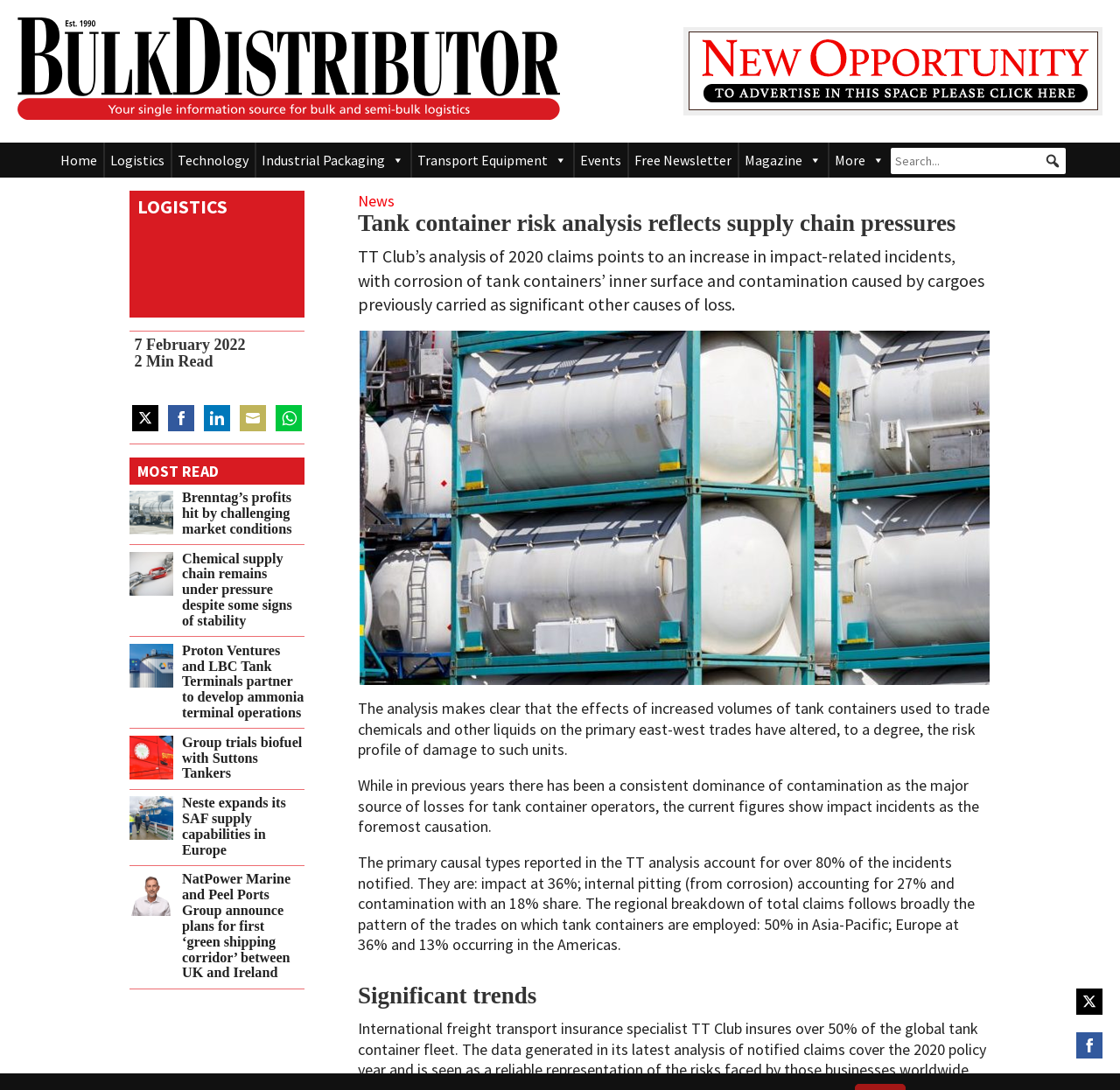How many articles are listed under 'MOST READ'?
Answer briefly with a single word or phrase based on the image.

5